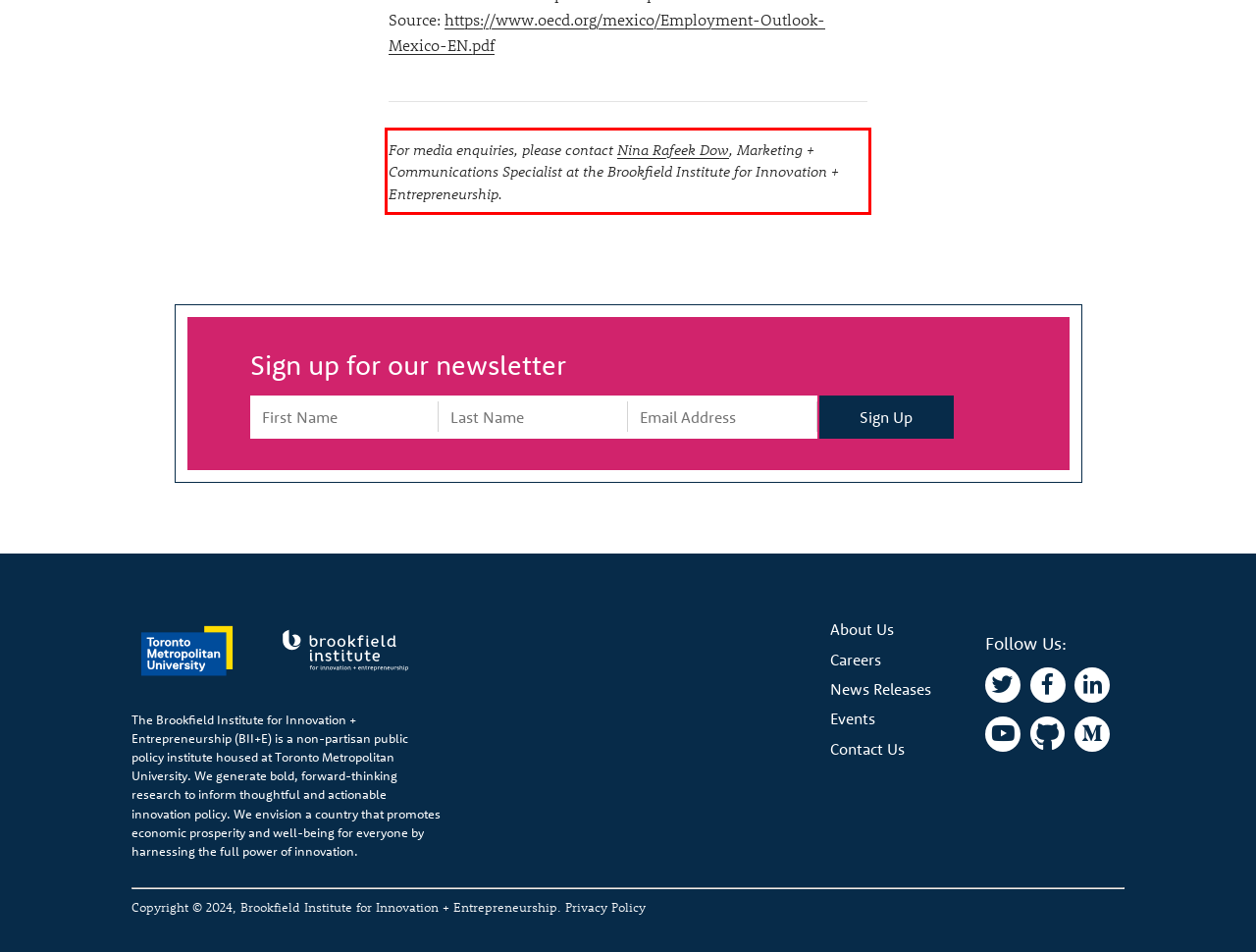Look at the screenshot of the webpage, locate the red rectangle bounding box, and generate the text content that it contains.

For media enquiries, please contact Nina Rafeek Dow, Marketing + Communications Specialist at the Brookfield Institute for Innovation + Entrepreneurship.